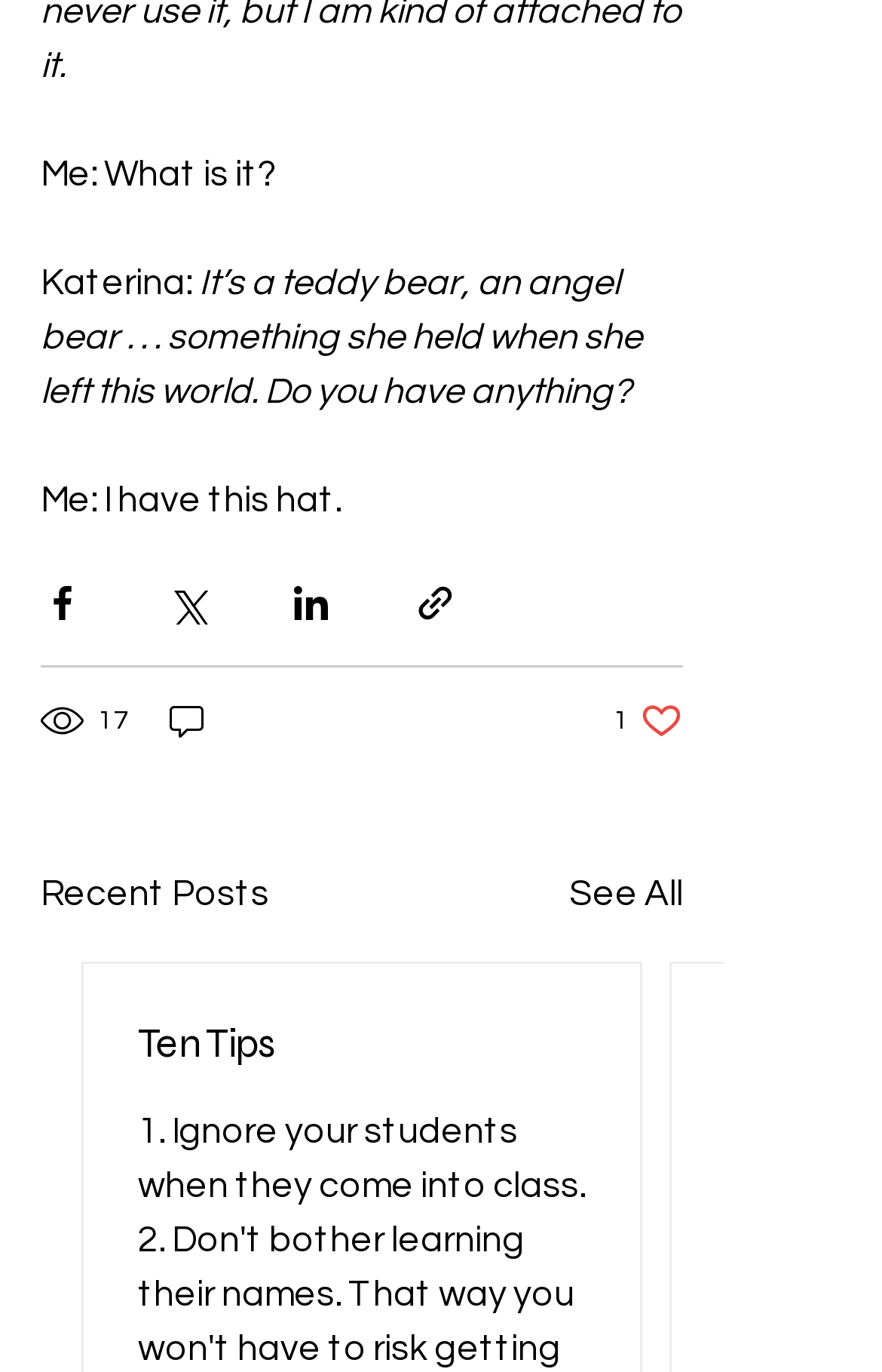Determine the bounding box coordinates of the clickable region to follow the instruction: "Like the post".

[0.695, 0.51, 0.774, 0.542]